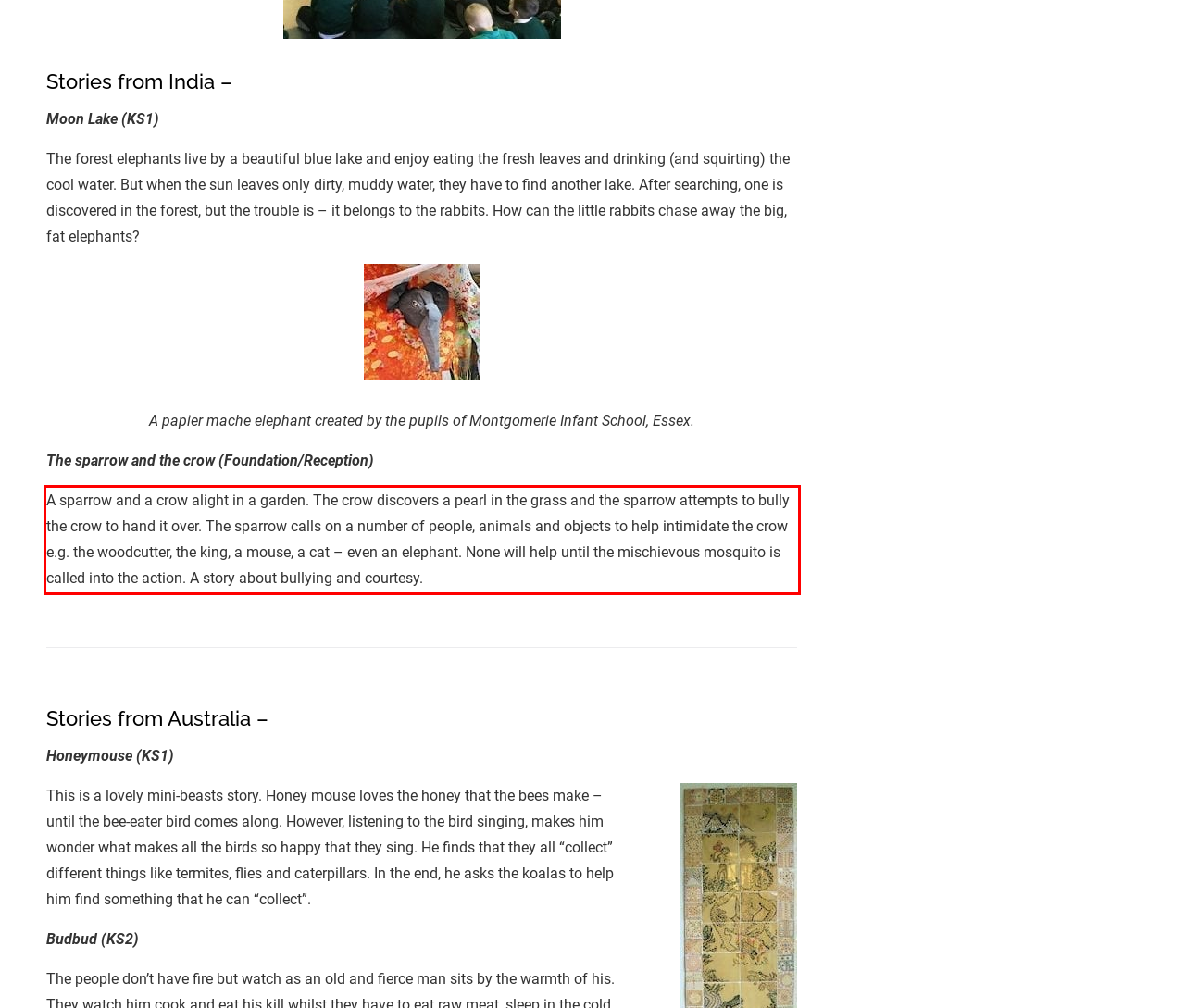With the given screenshot of a webpage, locate the red rectangle bounding box and extract the text content using OCR.

A sparrow and a crow alight in a garden. The crow discovers a pearl in the grass and the sparrow attempts to bully the crow to hand it over. The sparrow calls on a number of people, animals and objects to help intimidate the crow e.g. the woodcutter, the king, a mouse, a cat – even an elephant. None will help until the mischievous mosquito is called into the action. A story about bullying and courtesy.